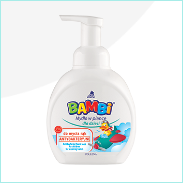Answer the following query with a single word or phrase:
Has the product been tested?

Yes